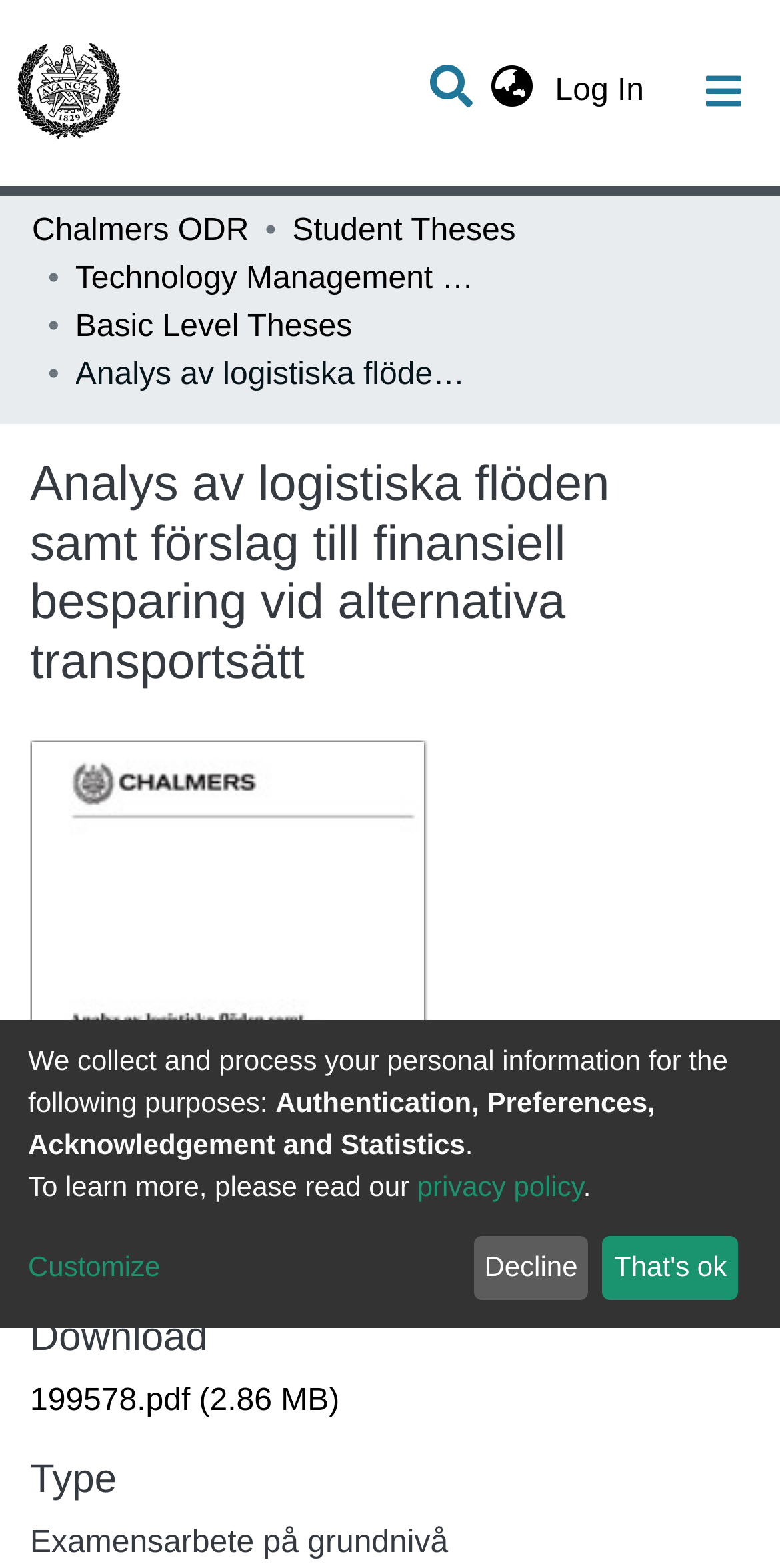Pinpoint the bounding box coordinates of the clickable element to carry out the following instruction: "Go to Communities & Collections."

[0.041, 0.119, 0.959, 0.17]